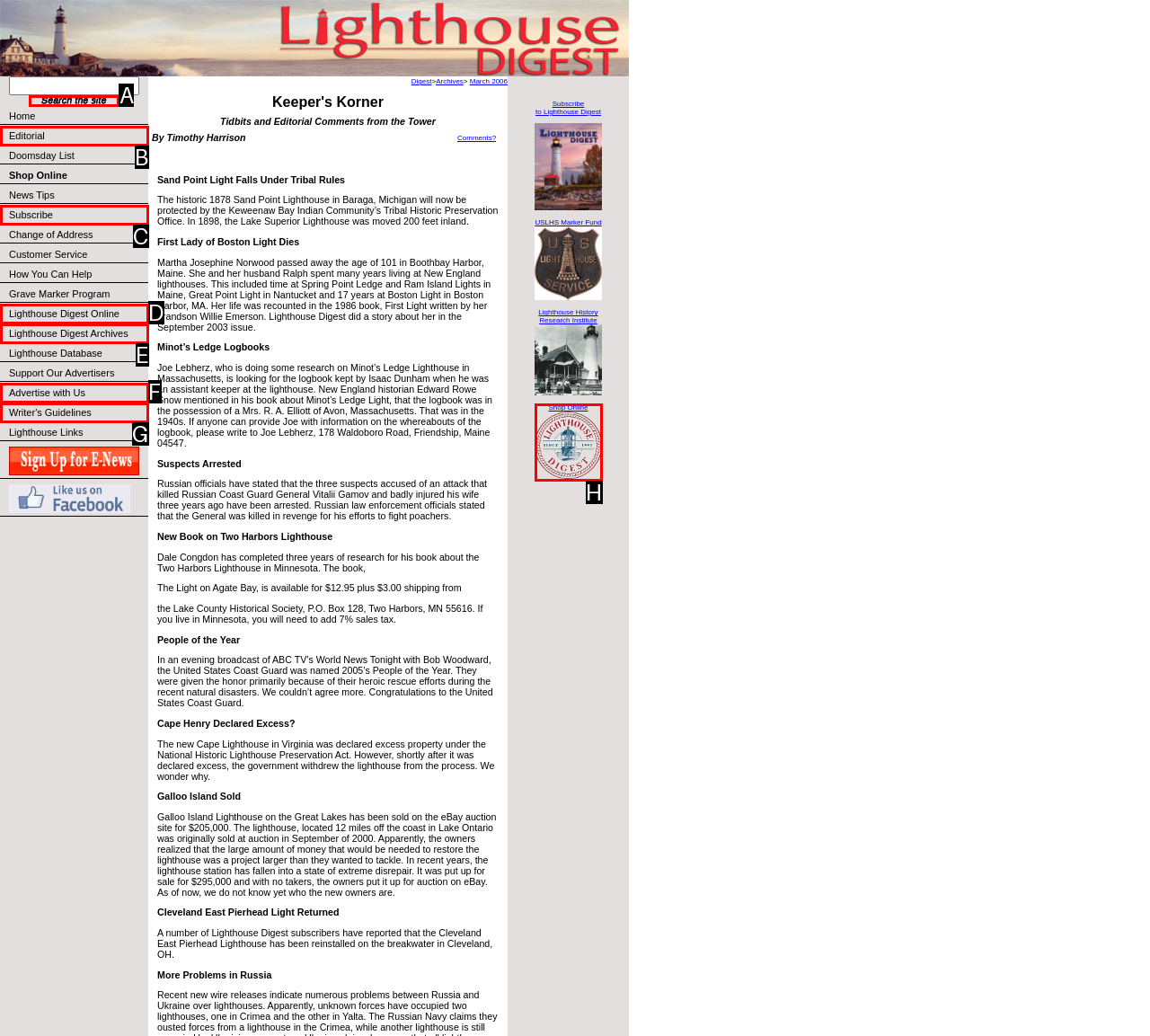From the options provided, determine which HTML element best fits the description: alt="Search" name="search.cfm". Answer with the correct letter.

A